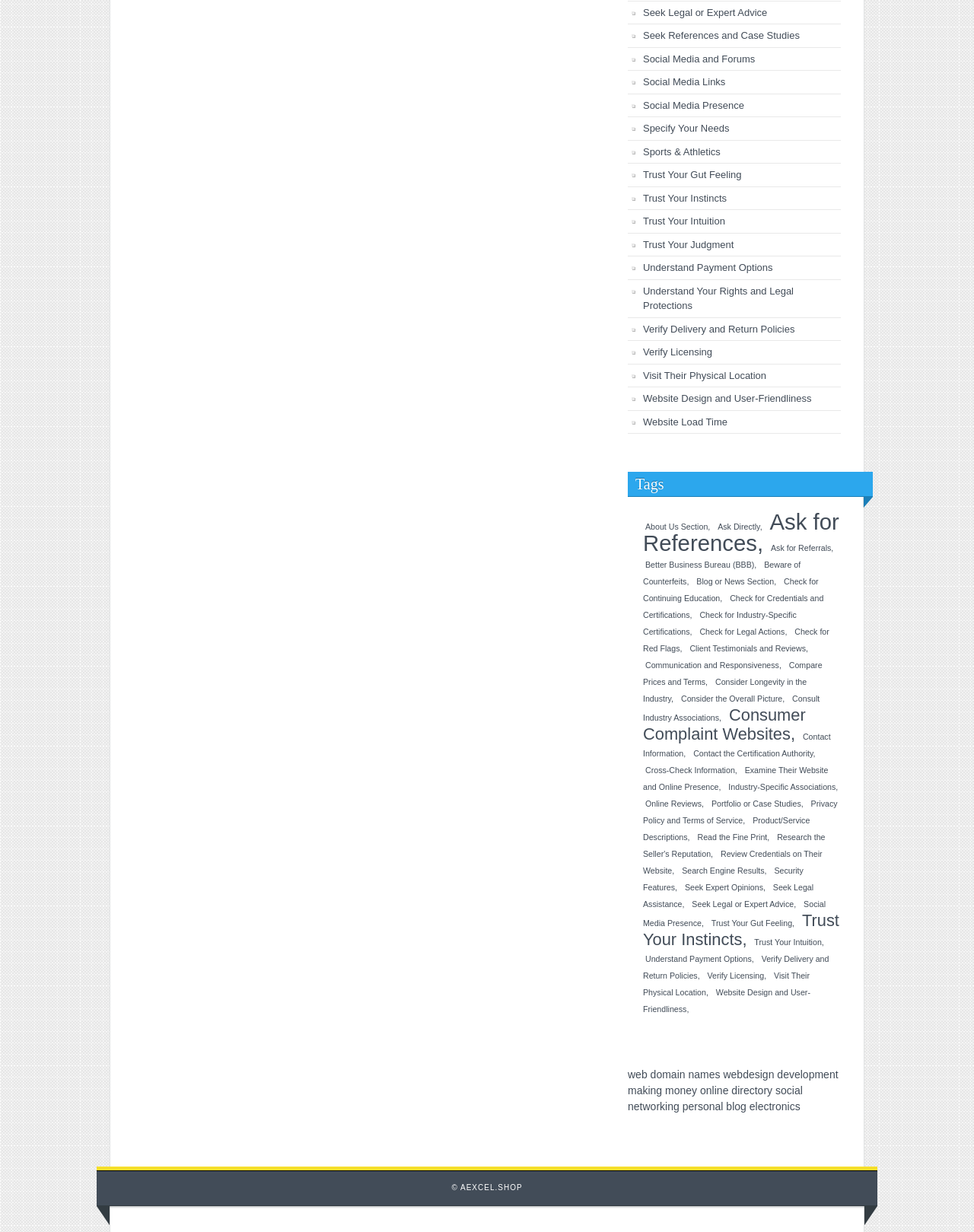Identify and provide the bounding box for the element described by: "Trust Your Instincts".

[0.66, 0.156, 0.746, 0.165]